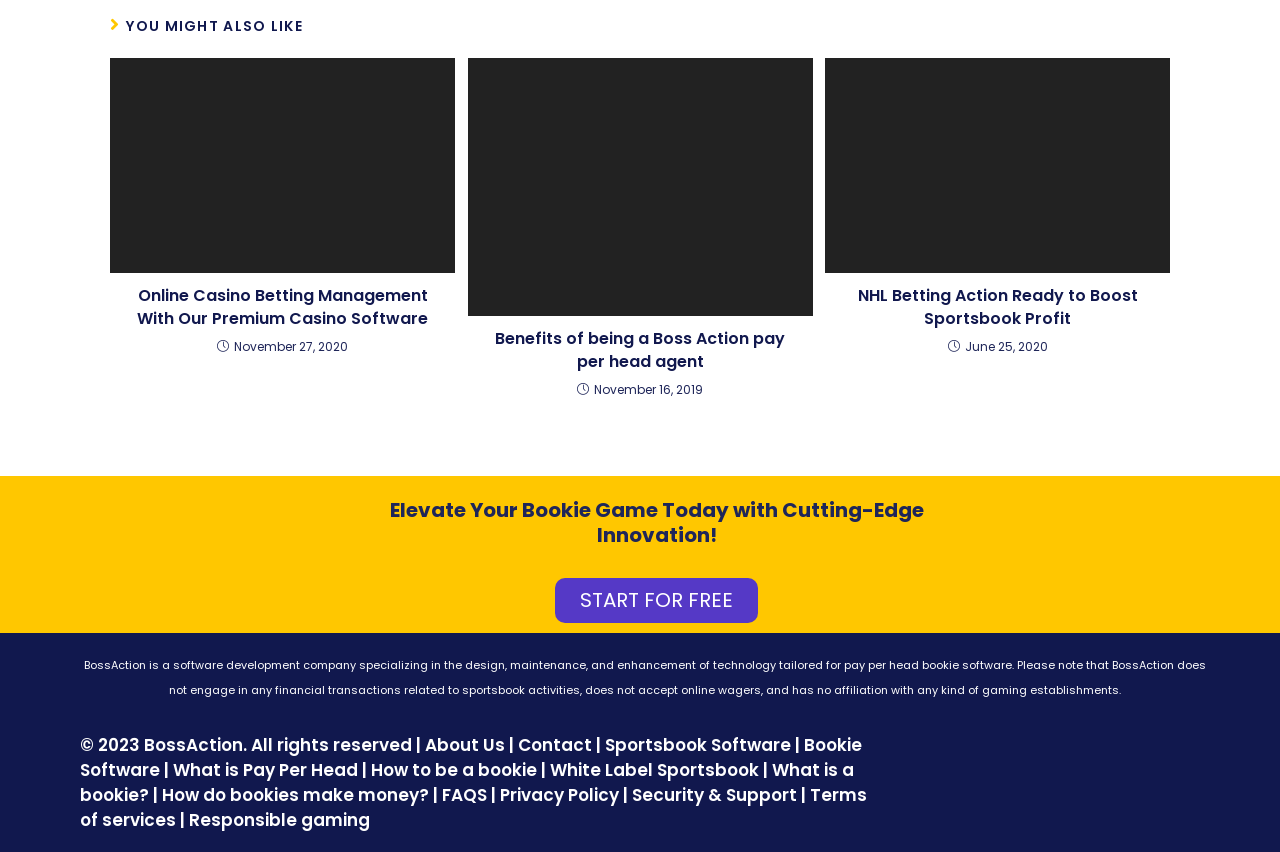What is the company's stance on financial transactions related to sportsbook activities?
Answer the question with a single word or phrase by looking at the picture.

No engagement